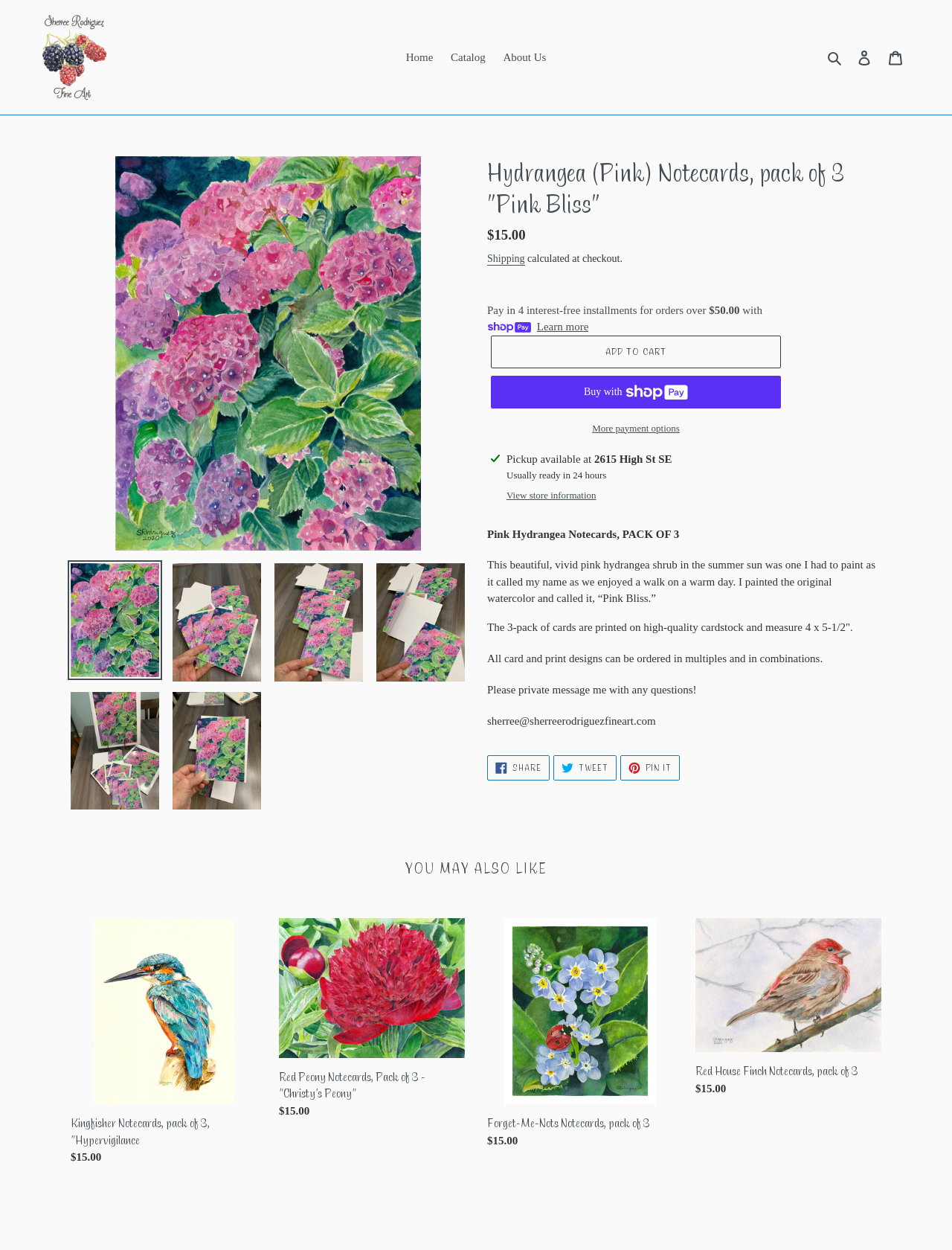Please find the main title text of this webpage.

Hydrangea (Pink) Notecards, pack of 3 "Pink Bliss"